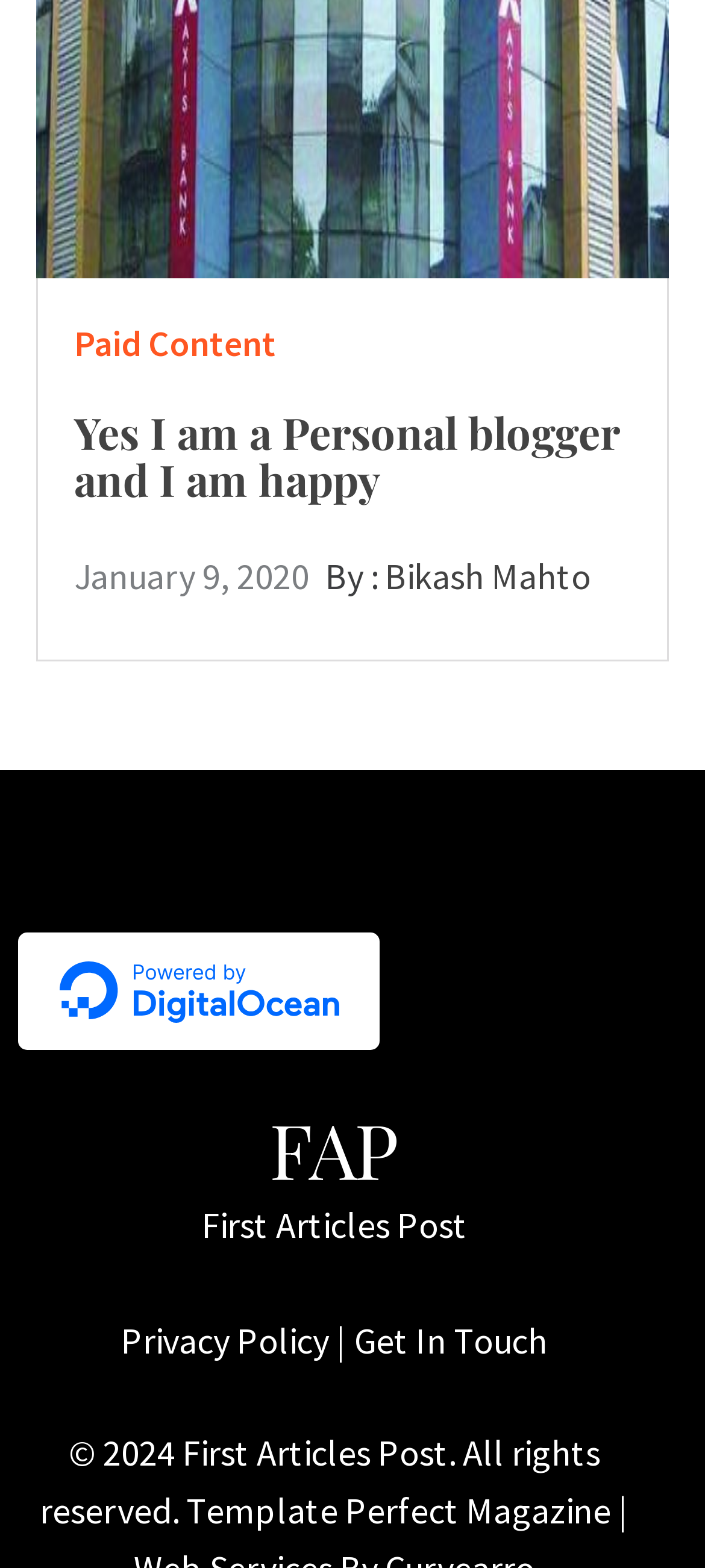Look at the image and give a detailed response to the following question: What are the other sections available on the page?

The other sections available on the page are links located at the bottom of the page. These links are 'FAP', 'Privacy Policy', and 'Get In Touch'. They are separated by a '|' character.